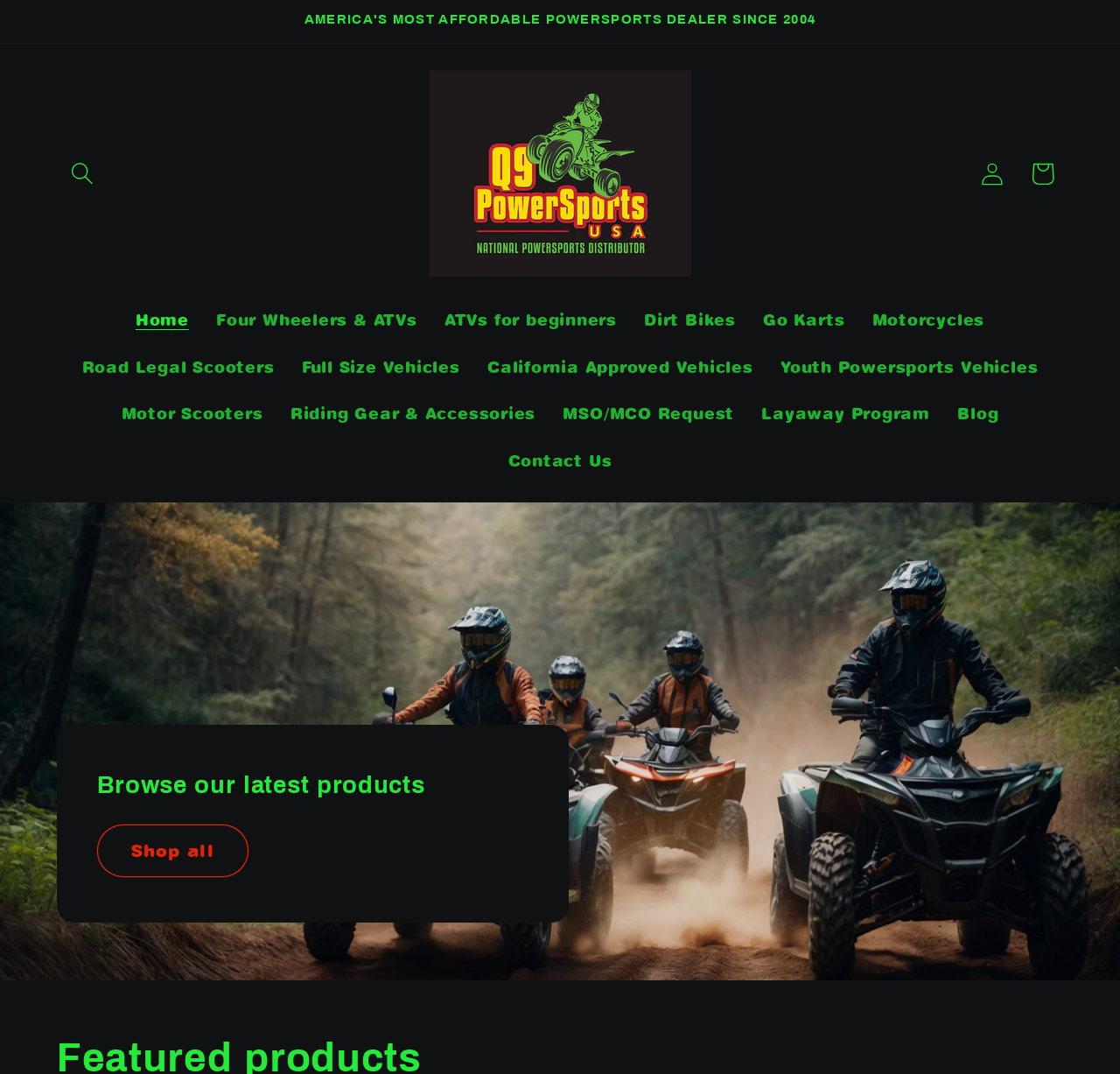Offer a thorough description of the webpage.

This webpage is an e-commerce platform for Q9 PowerSports USA, a powersports vehicle dealer in America. At the top, there is an announcement section with a search button. Below it, there is a heading that reads "America's most Affordable PowerSports Dealer - Q9 PowerSports" accompanied by an image. 

On the top-left side, there is a navigation menu with links to various categories, including "Home", "Four Wheelers & ATVs", "ATVs for beginners", "Dirt Bikes", "Go Karts", "Motorcycles", and more. These links are arranged horizontally, with "Home" on the left and "Motorcycles" on the right.

Below the navigation menu, there is a slideshow that showcases the brand, with an image and a heading that reads "Browse our latest products". There is also a "Shop all" link below the heading.

On the top-right side, there are links to "Log in" and a "Cart" button. At the bottom of the page, there is no content.